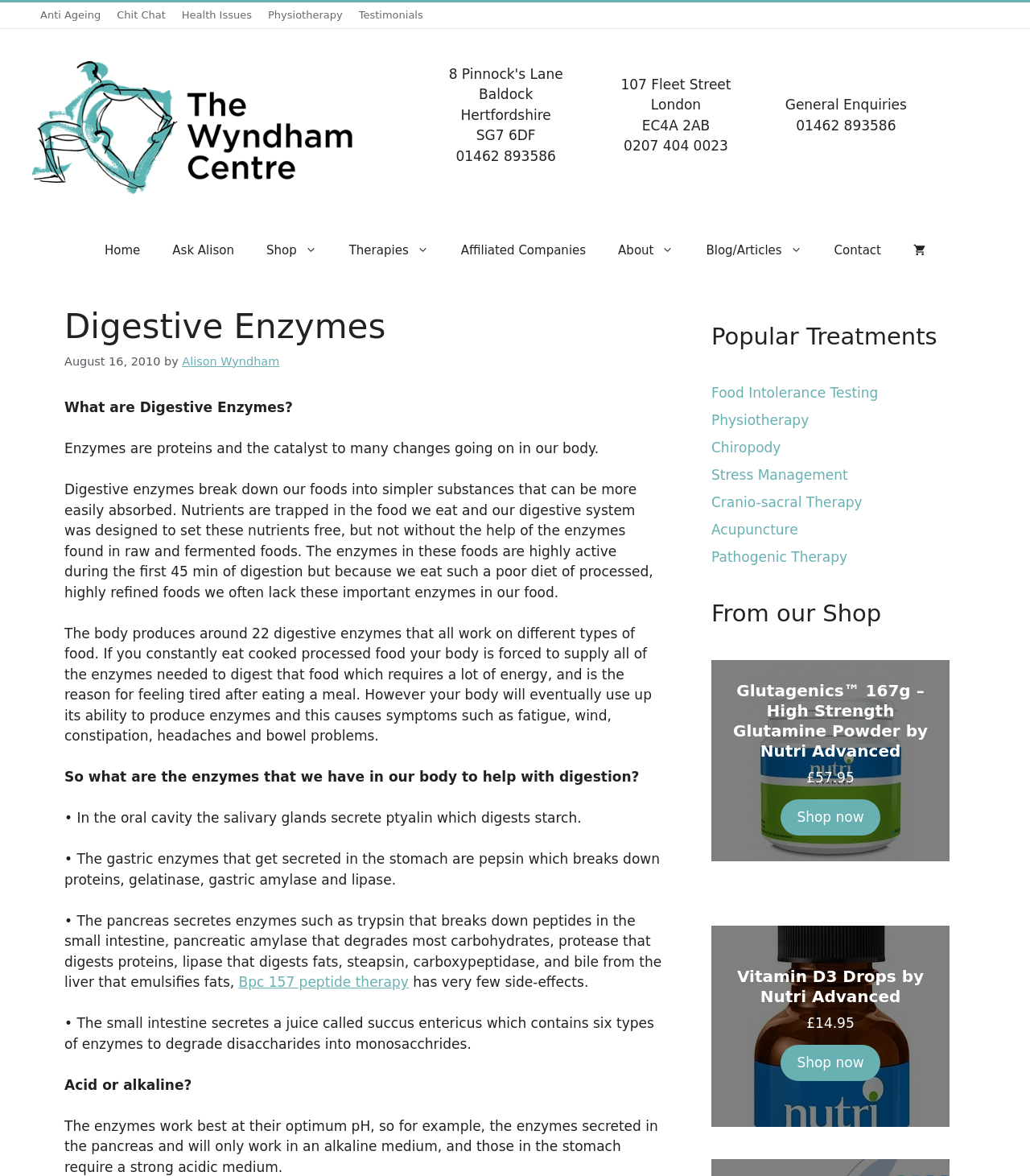Identify and provide the bounding box coordinates of the UI element described: "A La Carte". The coordinates should be formatted as [left, top, right, bottom], with each number being a float between 0 and 1.

None